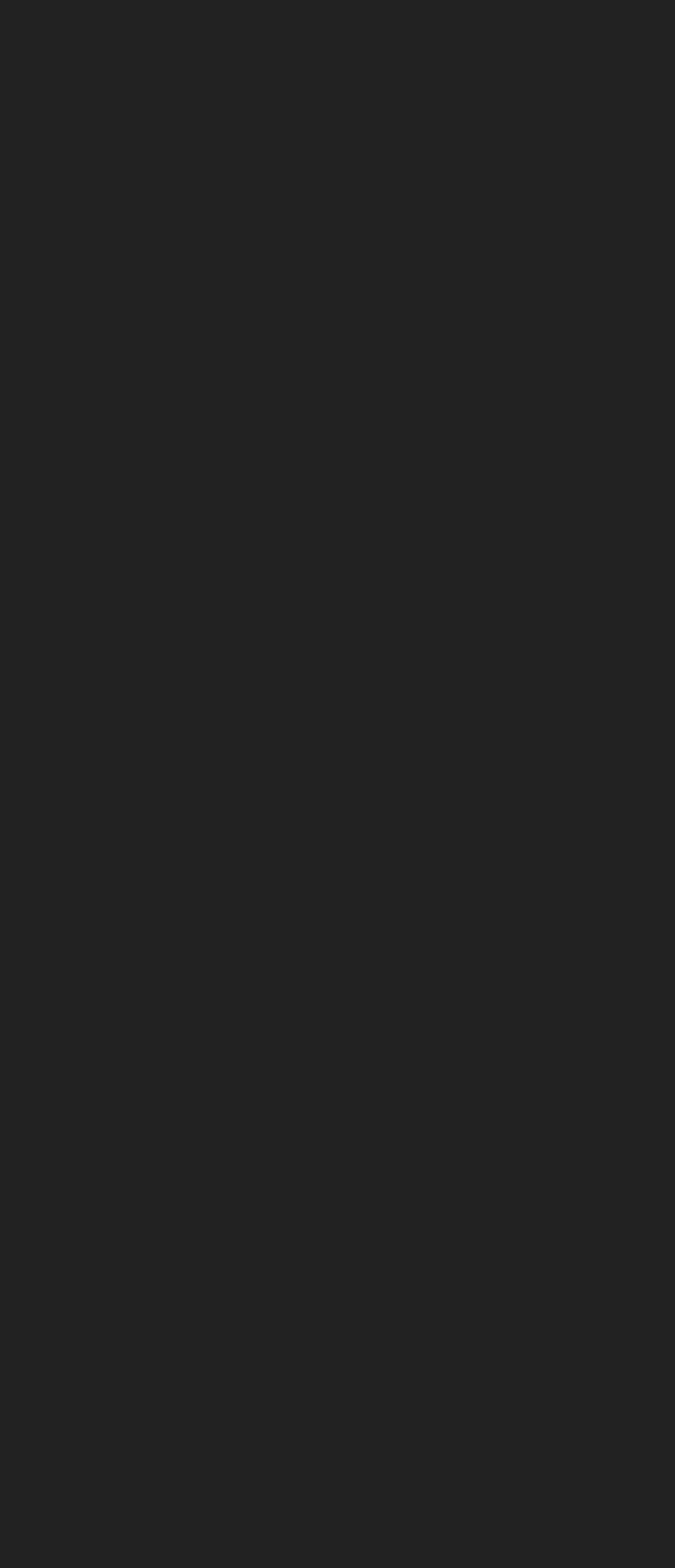Please identify the bounding box coordinates of the area that needs to be clicked to fulfill the following instruction: "Send feedback to the website."

None